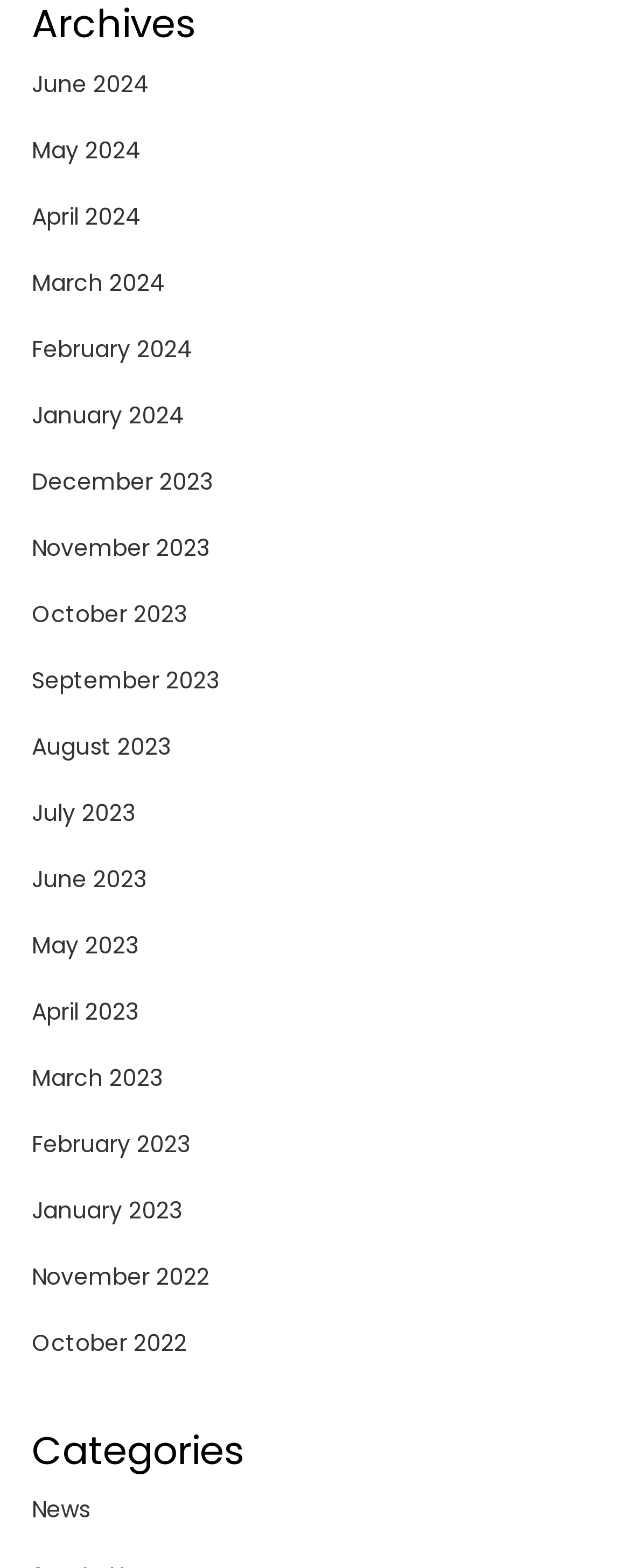Given the element description: "Menu", predict the bounding box coordinates of this UI element. The coordinates must be four float numbers between 0 and 1, given as [left, top, right, bottom].

None